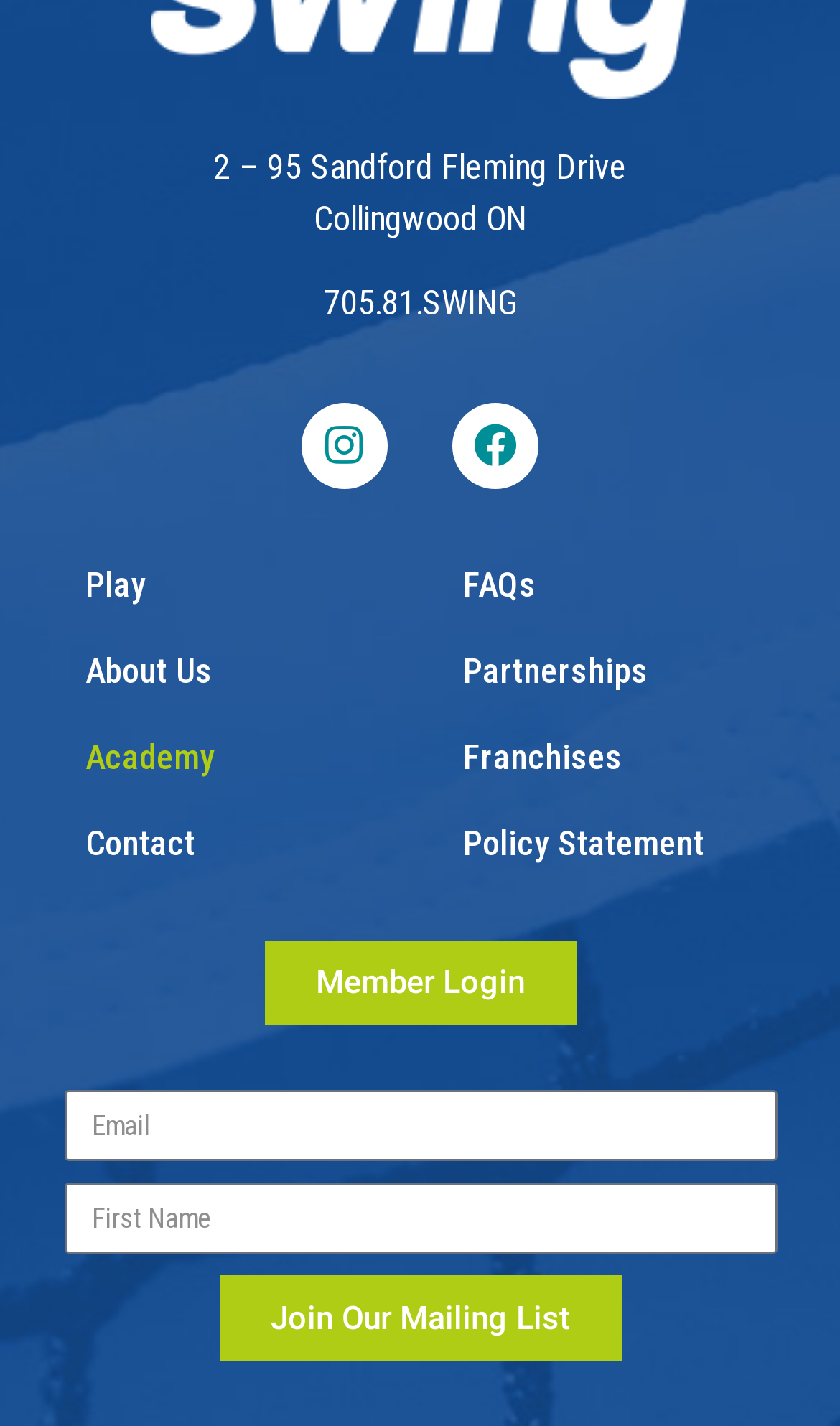Please locate the bounding box coordinates of the element's region that needs to be clicked to follow the instruction: "Click the 'Member Login' link". The bounding box coordinates should be provided as four float numbers between 0 and 1, i.e., [left, top, right, bottom].

[0.314, 0.66, 0.686, 0.719]